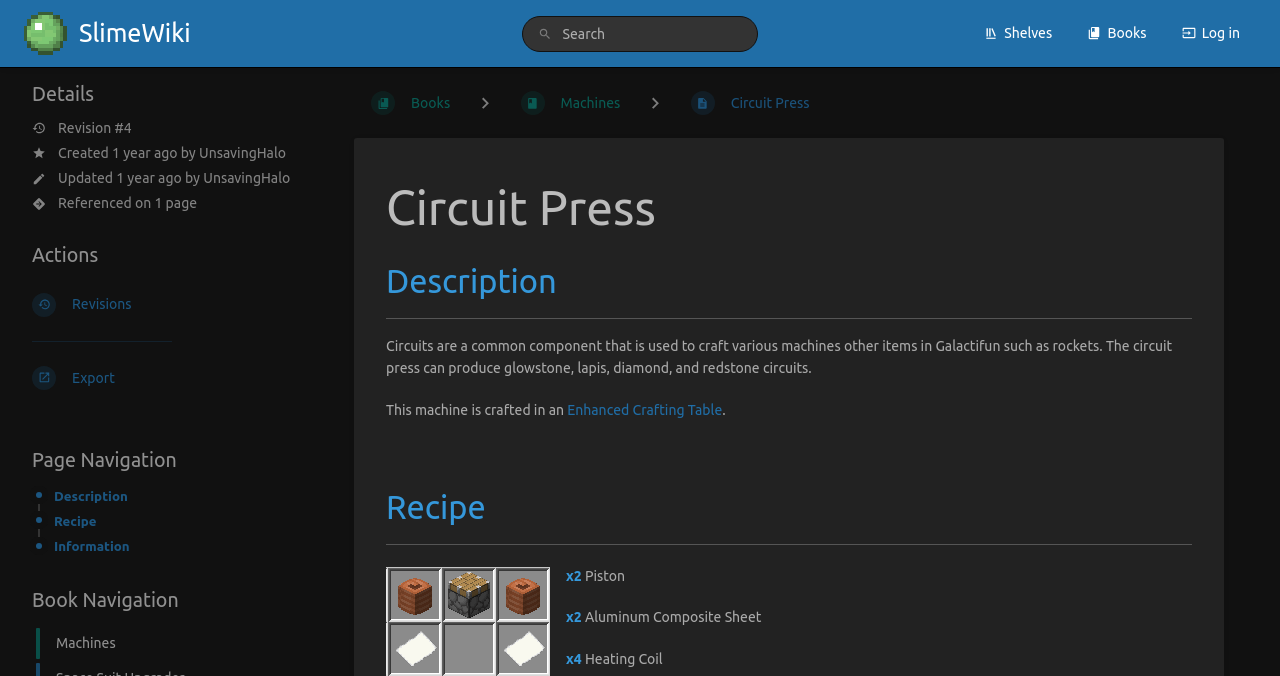Answer with a single word or phrase: 
What is the material required to craft the Circuit Press?

Piston, Aluminum Composite Sheet, Heating Coil